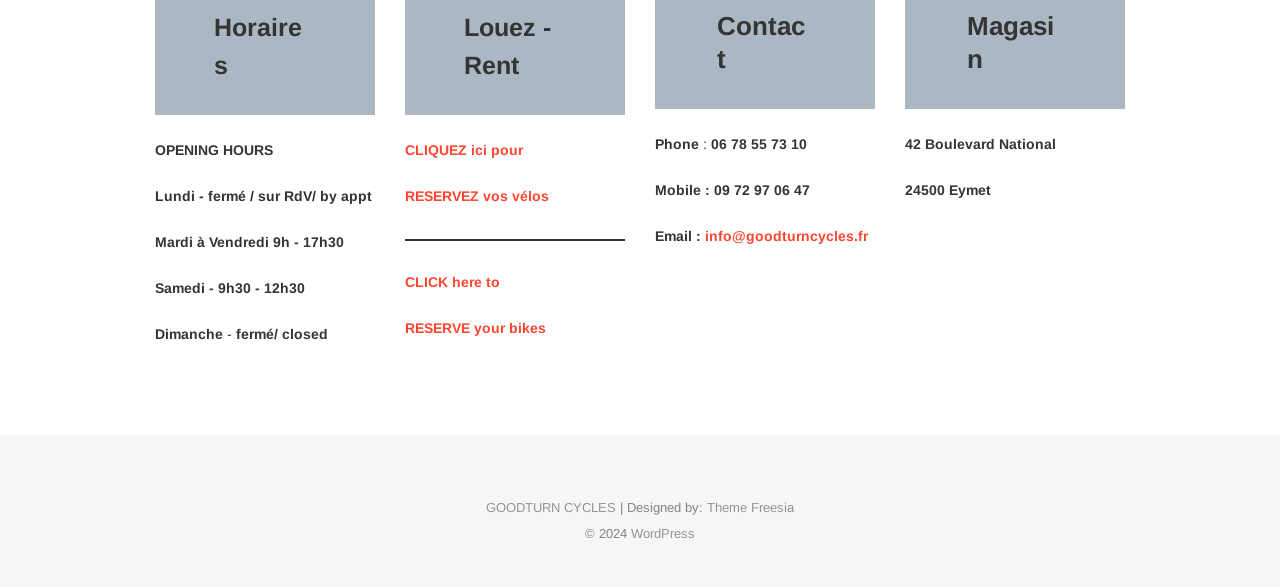How can I reserve a bike?
Please provide a single word or phrase in response based on the screenshot.

Click here to reserve